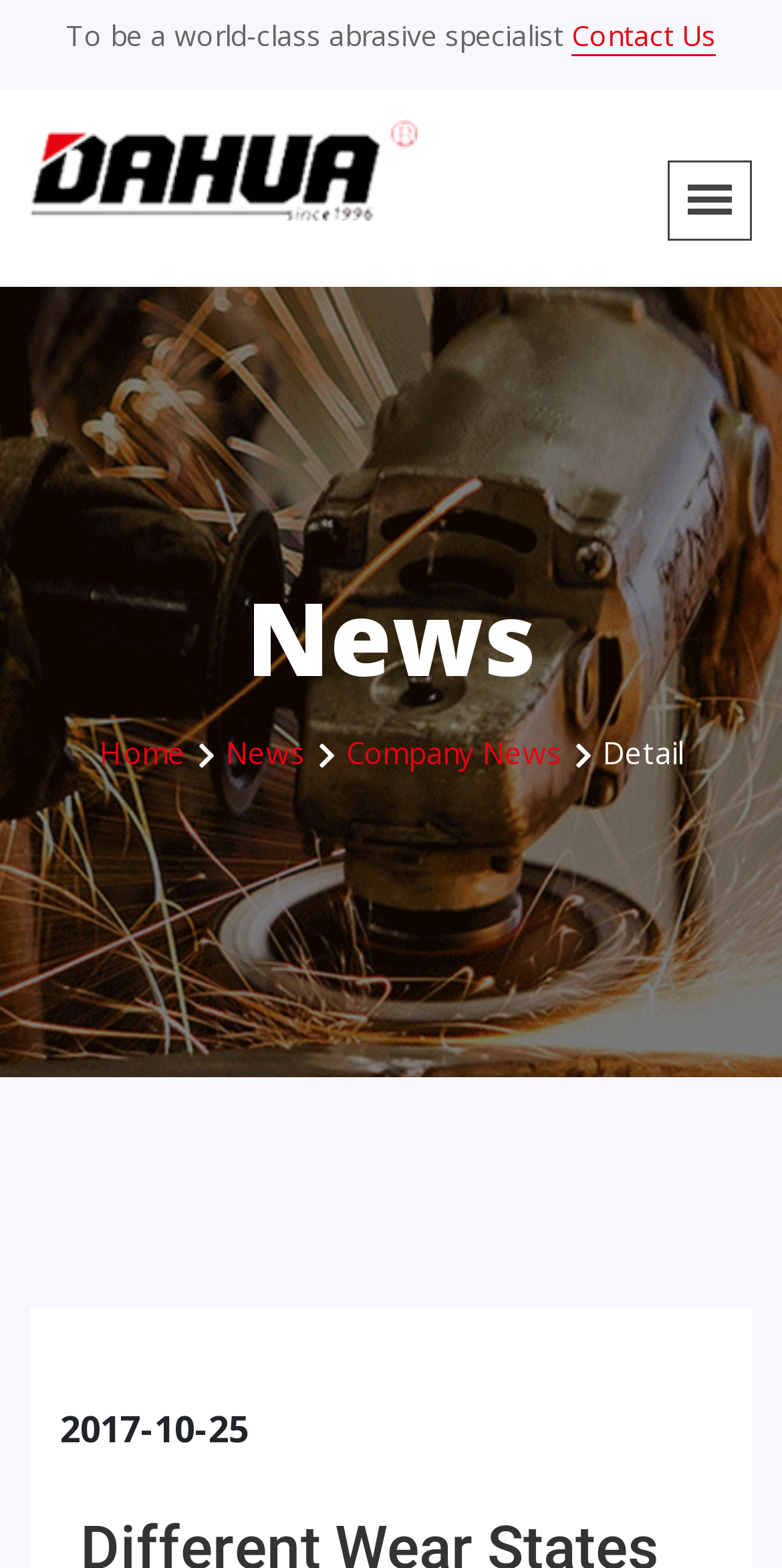How many navigation links are there?
Analyze the image and provide a thorough answer to the question.

There are five navigation links on the webpage, which are 'Home', 'News', 'Company News', 'Contact Us', and an empty link.